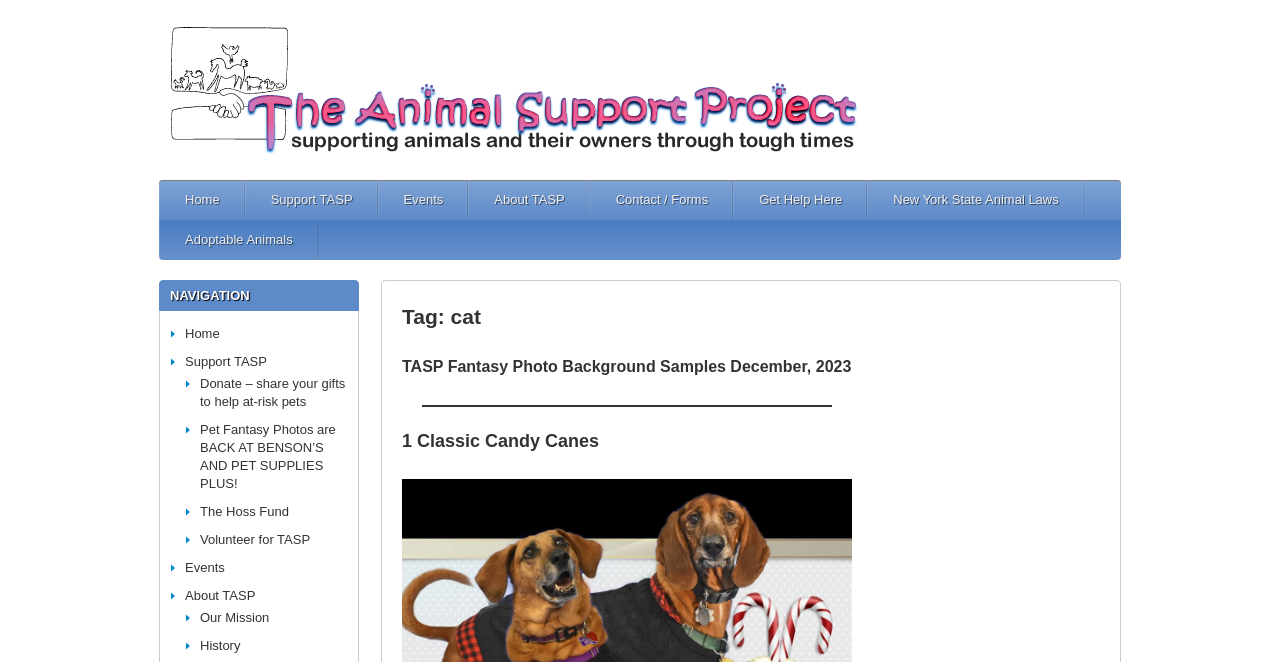Please answer the following query using a single word or phrase: 
What is the name of the fund mentioned on the webpage?

The Hoss Fund